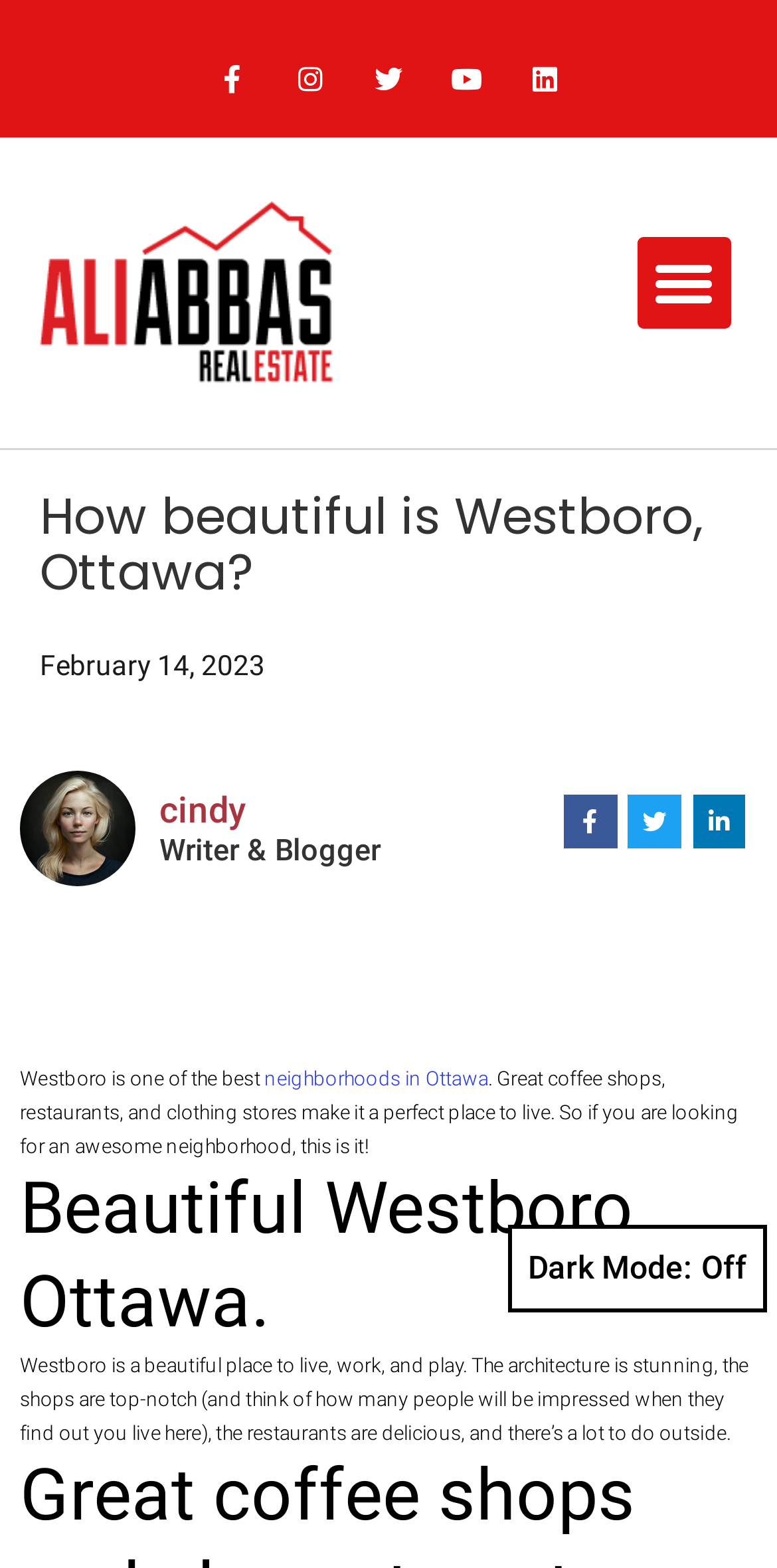Determine the bounding box coordinates of the region that needs to be clicked to achieve the task: "Switch to dark mode".

[0.654, 0.781, 0.987, 0.837]